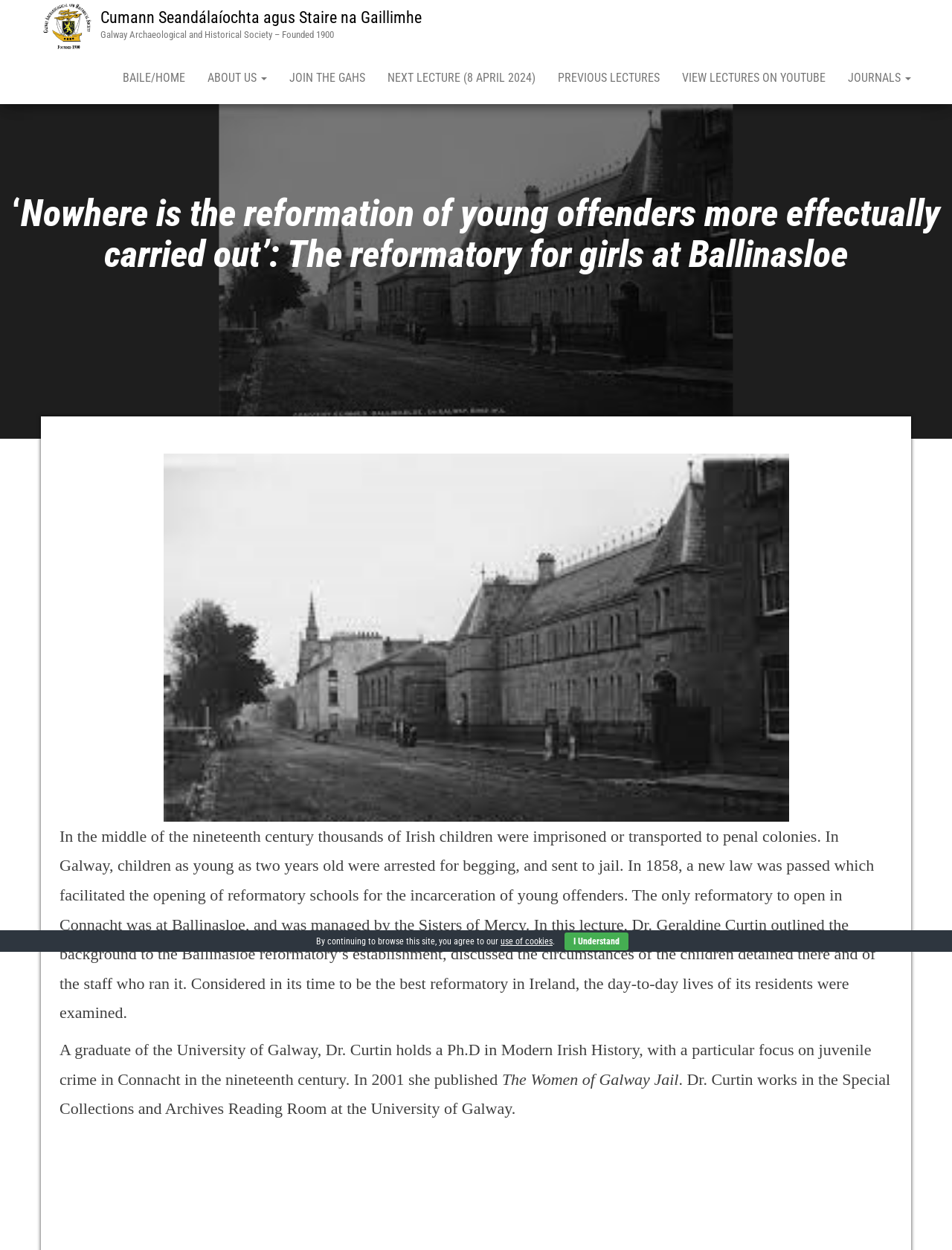What is Dr. Curtin's field of study?
Offer a detailed and exhaustive answer to the question.

The answer can be found in the StaticText element with the text 'A graduate of the University of Galway, Dr. Curtin holds a Ph.D in Modern Irish History, with a particular focus on juvenile crime in Connacht in the nineteenth century'.